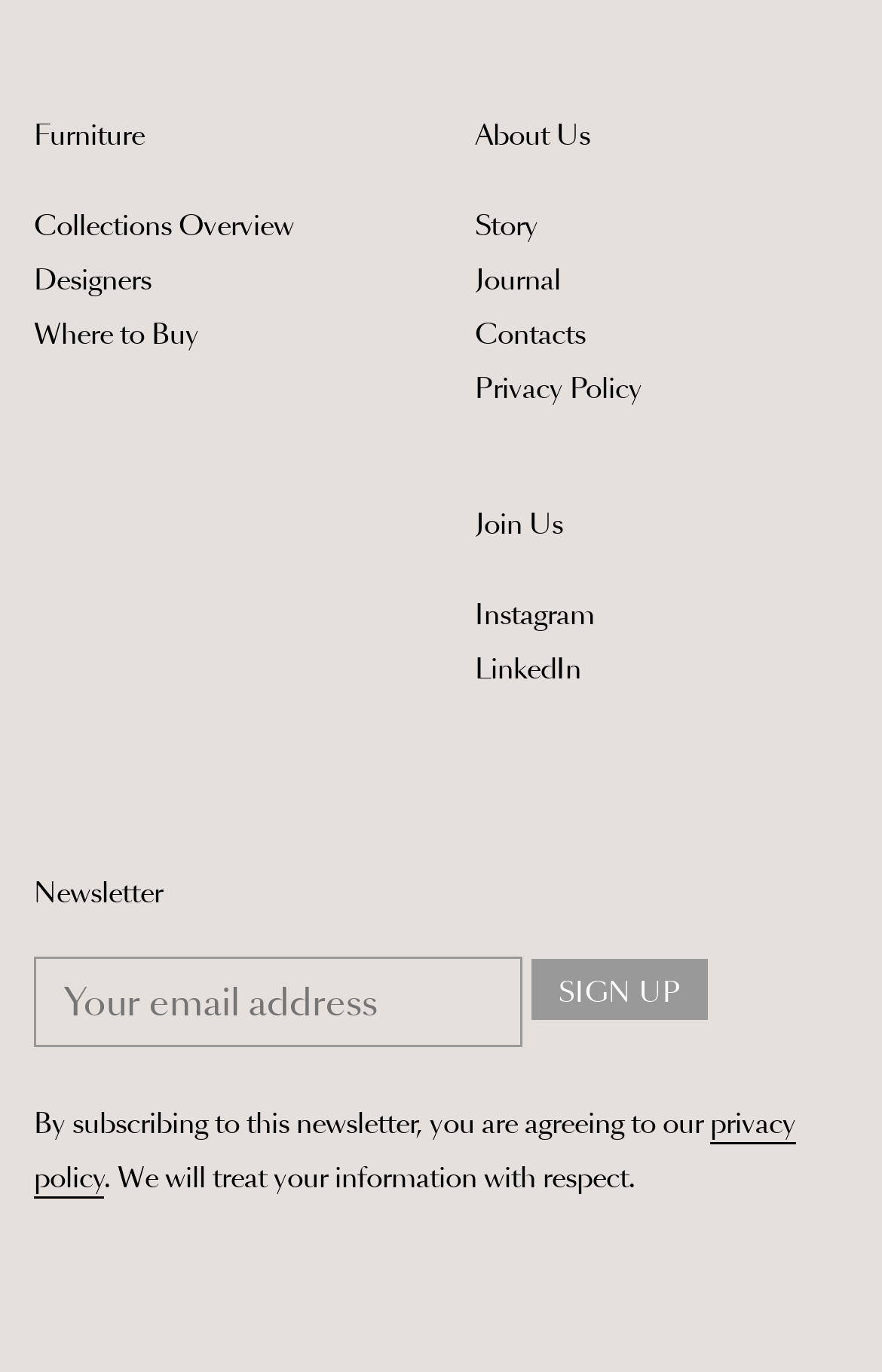Based on the image, provide a detailed response to the question:
How many social media links are available?

By examining the bottom-right section of the webpage, we can see two social media links, one for Instagram and one for LinkedIn, which are represented by link elements.